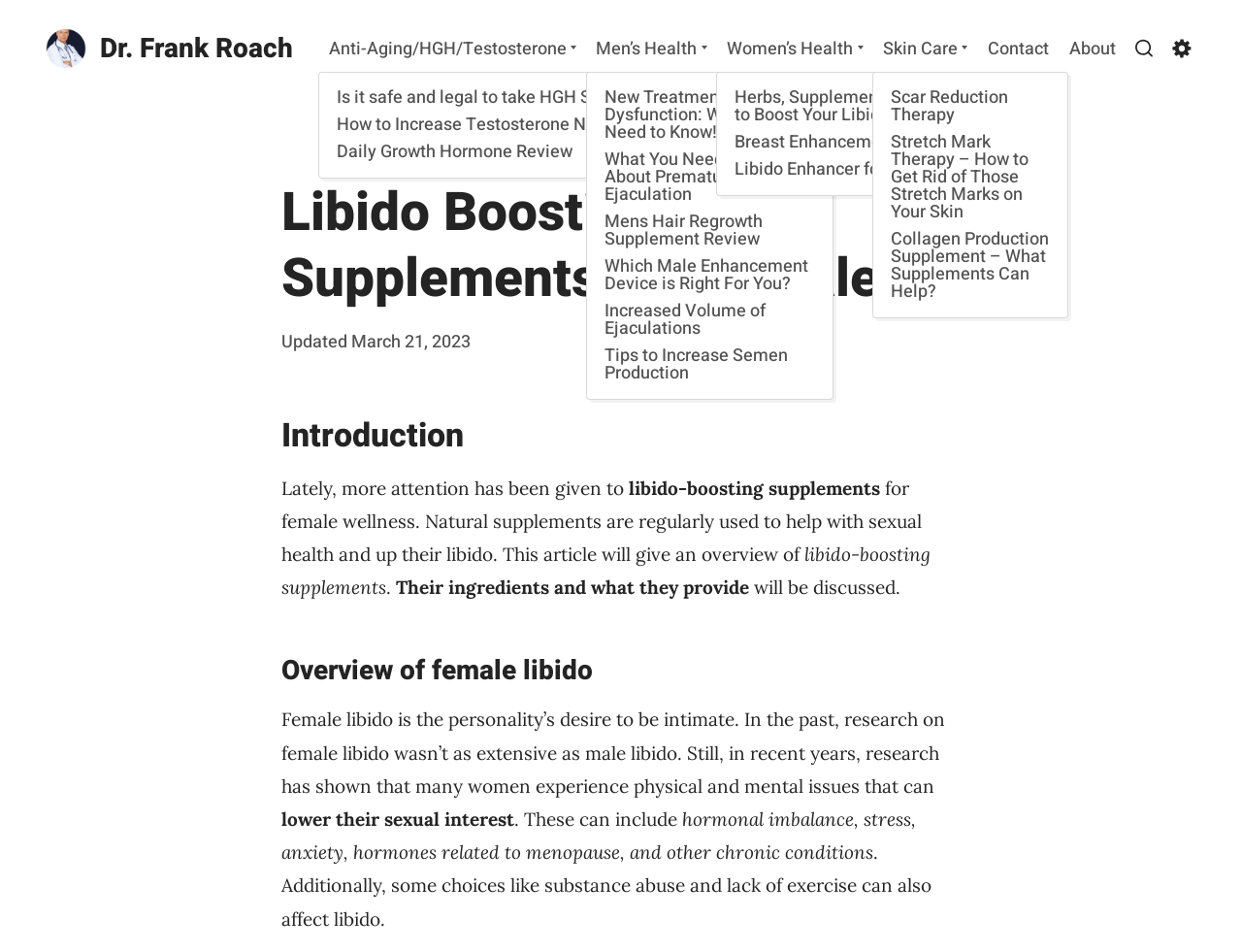Using the details from the image, please elaborate on the following question: What is the purpose of natural supplements mentioned in the article?

The purpose of natural supplements mentioned in the article is to help with sexual health, which can be inferred from the introduction text 'Natural supplements are regularly used to help with sexual health and up their libido.'